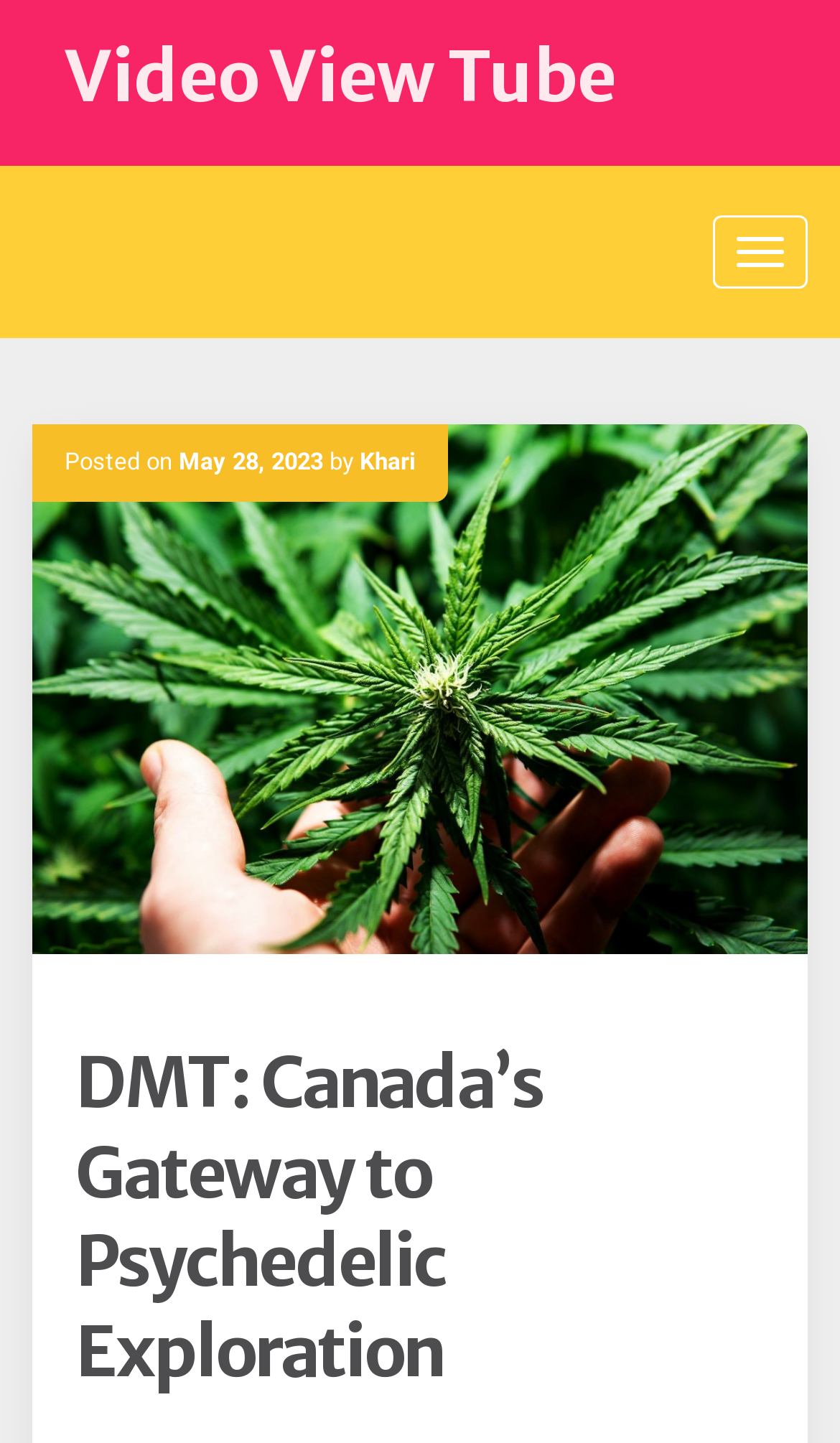Describe all the key features and sections of the webpage thoroughly.

The webpage is about DMT, Canada's gateway to psychedelic exploration, and is hosted on Video View Tube. At the top, there is a link to Video View Tube, taking up most of the width. Below it, on the right side, there is a button with a link to "Access to Consciousness Expansion", which is accompanied by an image of the same name. 

Underneath the button, there is a section with a header that contains information about the post. It includes the text "Posted on", followed by a link to the date "May 28, 2023", which is marked as a time element. Next to the date, there is the text "by", followed by a link to the author's name, "Khari". 

At the bottom of the page, there is a heading that repeats the title "DMT: Canada’s Gateway to Psychedelic Exploration".